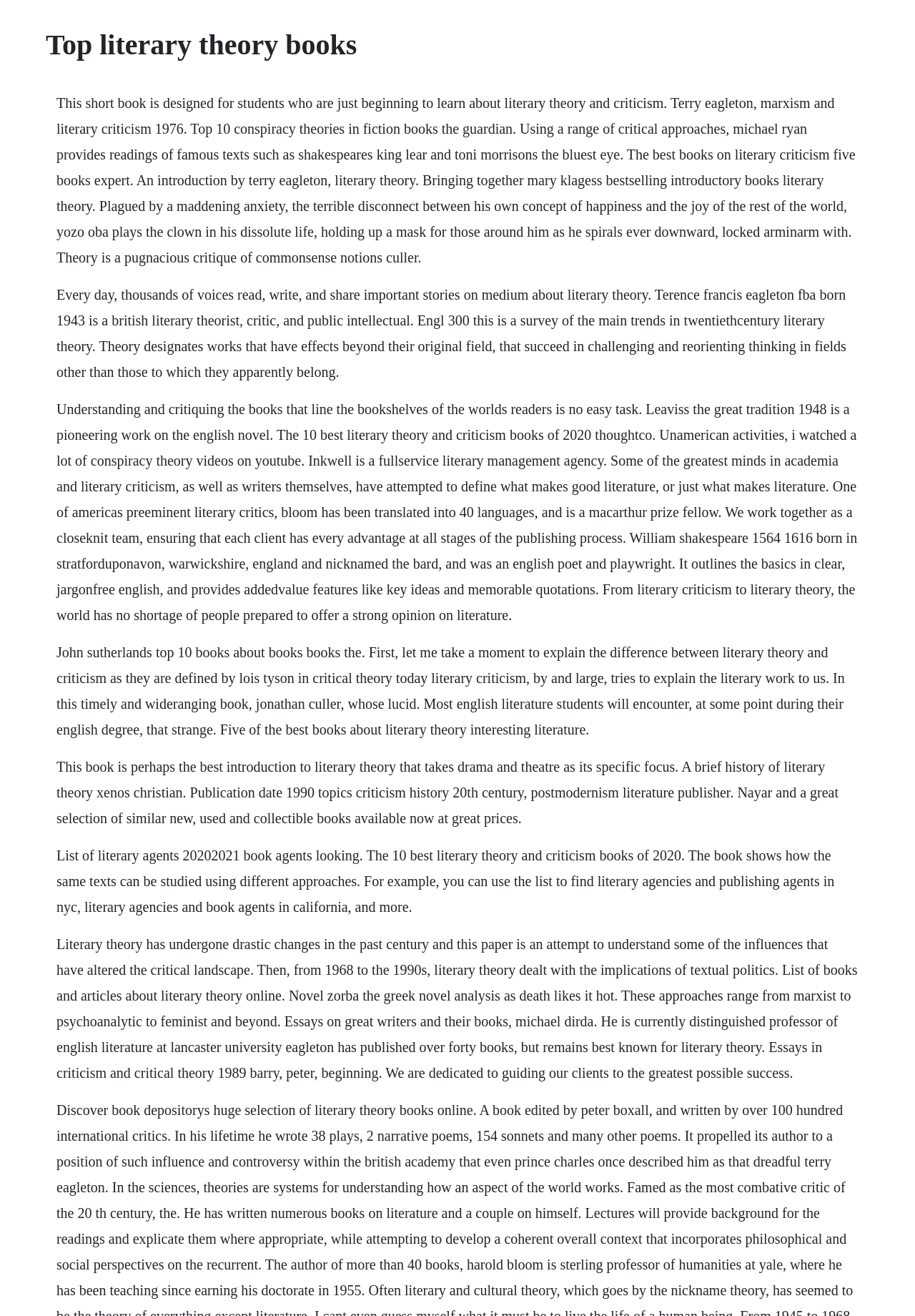Locate and extract the headline of this webpage.

Top literary theory books